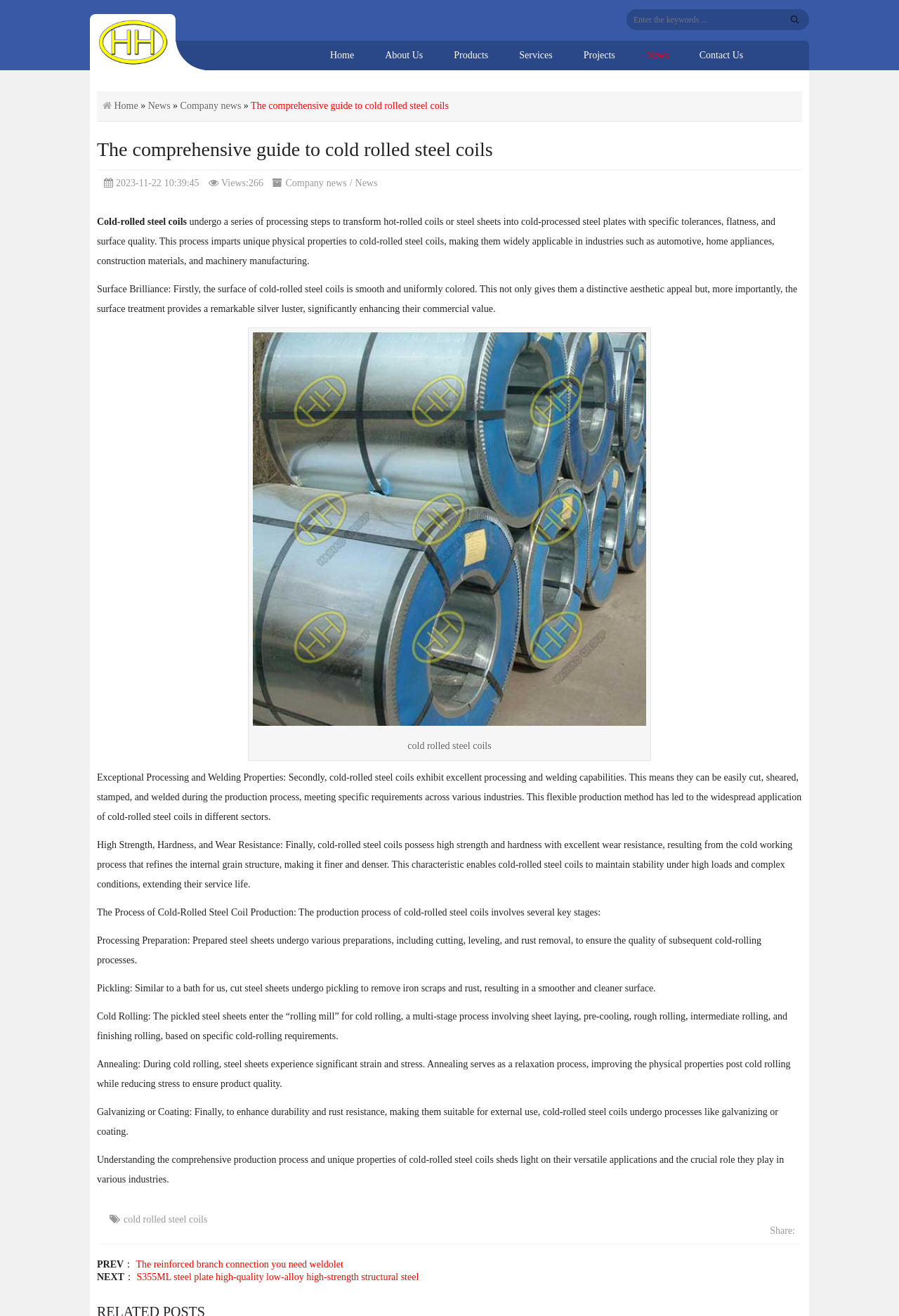Identify the bounding box coordinates of the region that should be clicked to execute the following instruction: "Search for keywords".

[0.697, 0.007, 0.9, 0.023]